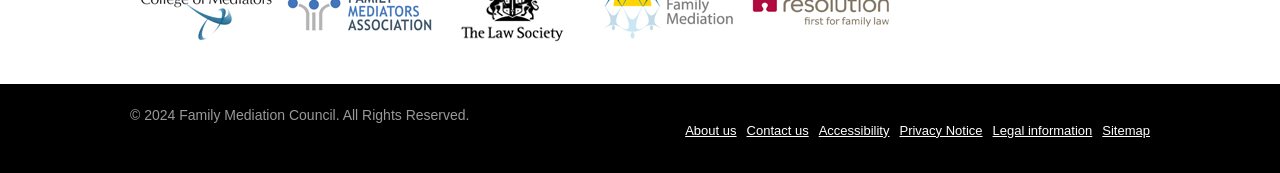How many links are in the footer?
Give a detailed and exhaustive answer to the question.

By analyzing the footer section of the webpage, I counted a total of 7 links, including 'About us', 'Contact us', 'Accessibility', 'Privacy Notice', 'Legal information', and 'Sitemap'. These links are likely to provide additional information or resources related to the webpage's content.